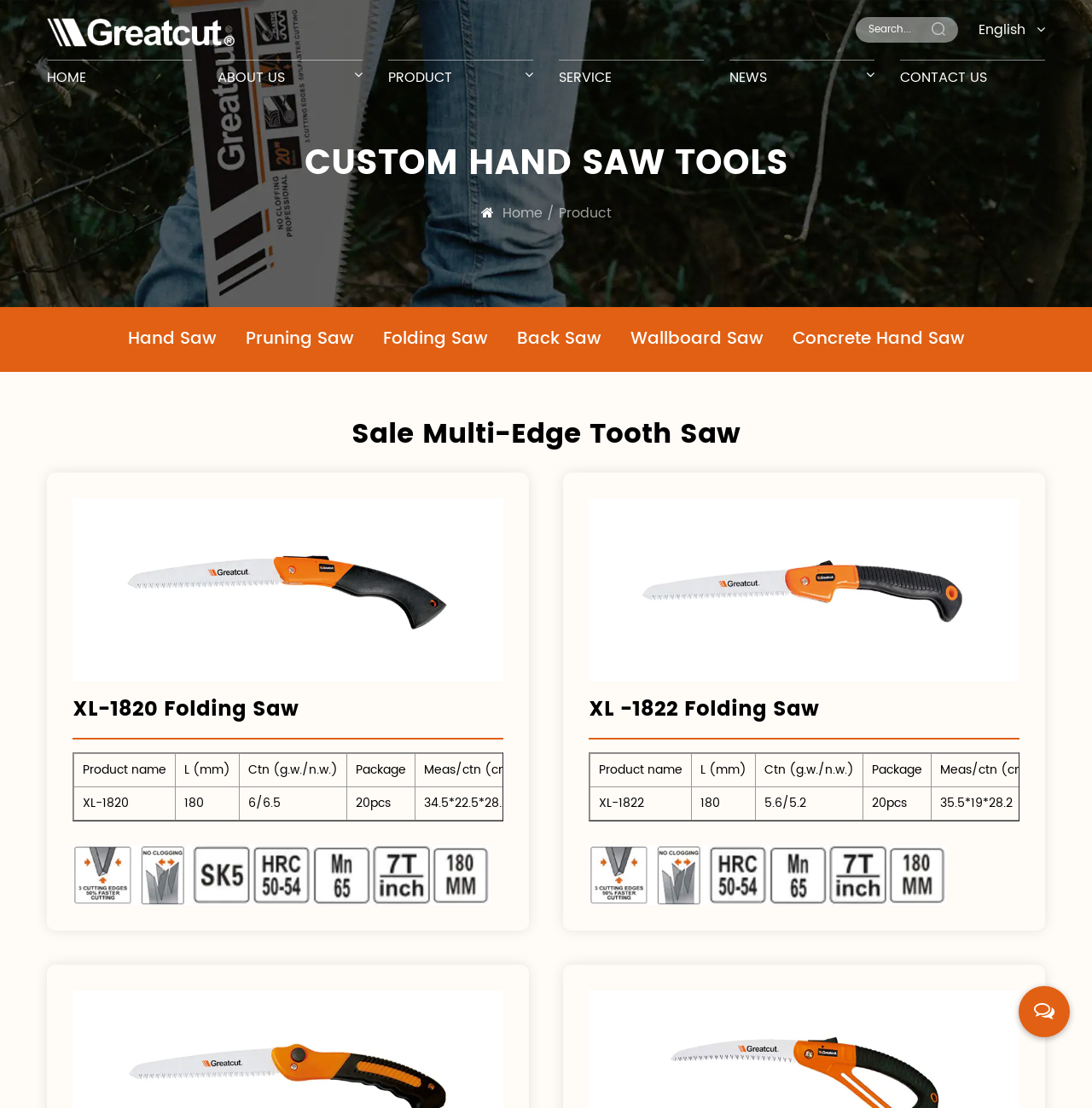Based on the description "Wallboard Saw", find the bounding box of the specified UI element.

[0.577, 0.293, 0.699, 0.319]